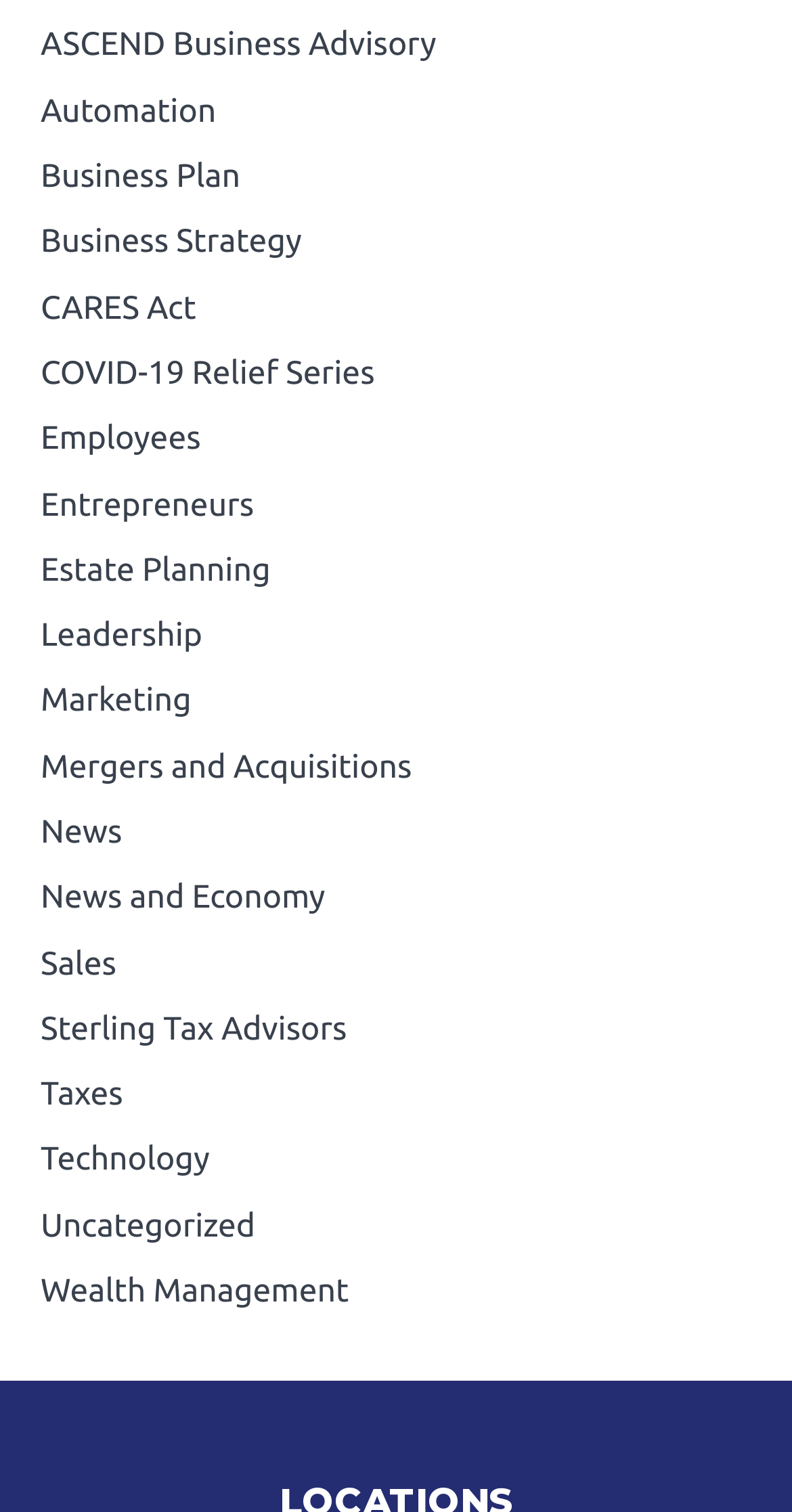Predict the bounding box coordinates of the area that should be clicked to accomplish the following instruction: "Explore Wealth Management". The bounding box coordinates should consist of four float numbers between 0 and 1, i.e., [left, top, right, bottom].

[0.051, 0.842, 0.441, 0.866]